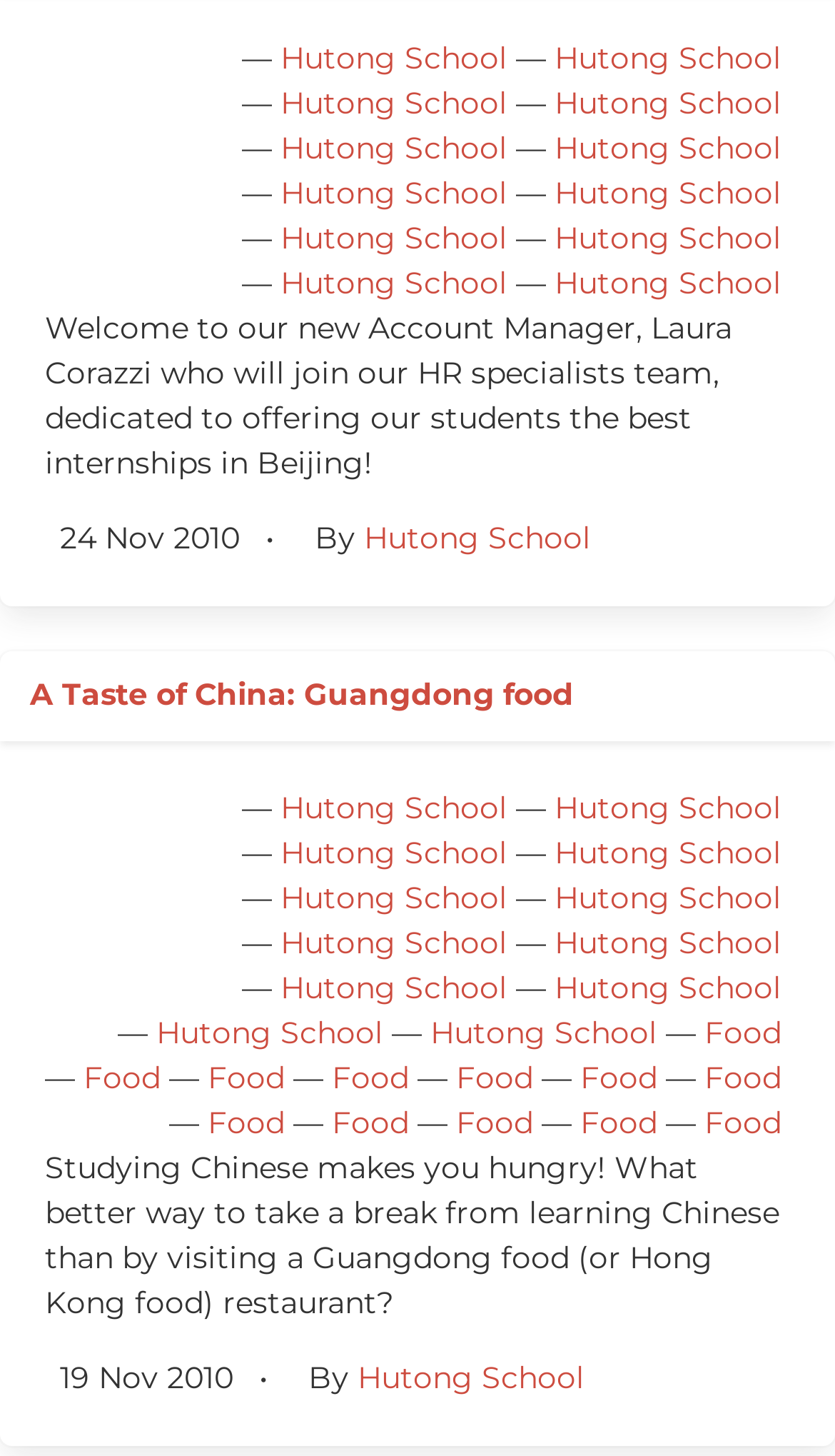What is the date of the news about Laura Corazzi?
Give a detailed explanation using the information visible in the image.

The webpage shows '24 Nov 2010' as the date of the news about Laura Corazzi, which is located below the text 'Welcome to our new Account Manager, Laura Corazzi who will join our HR specialists team, dedicated to offering our students the best internships in Beijing!'.